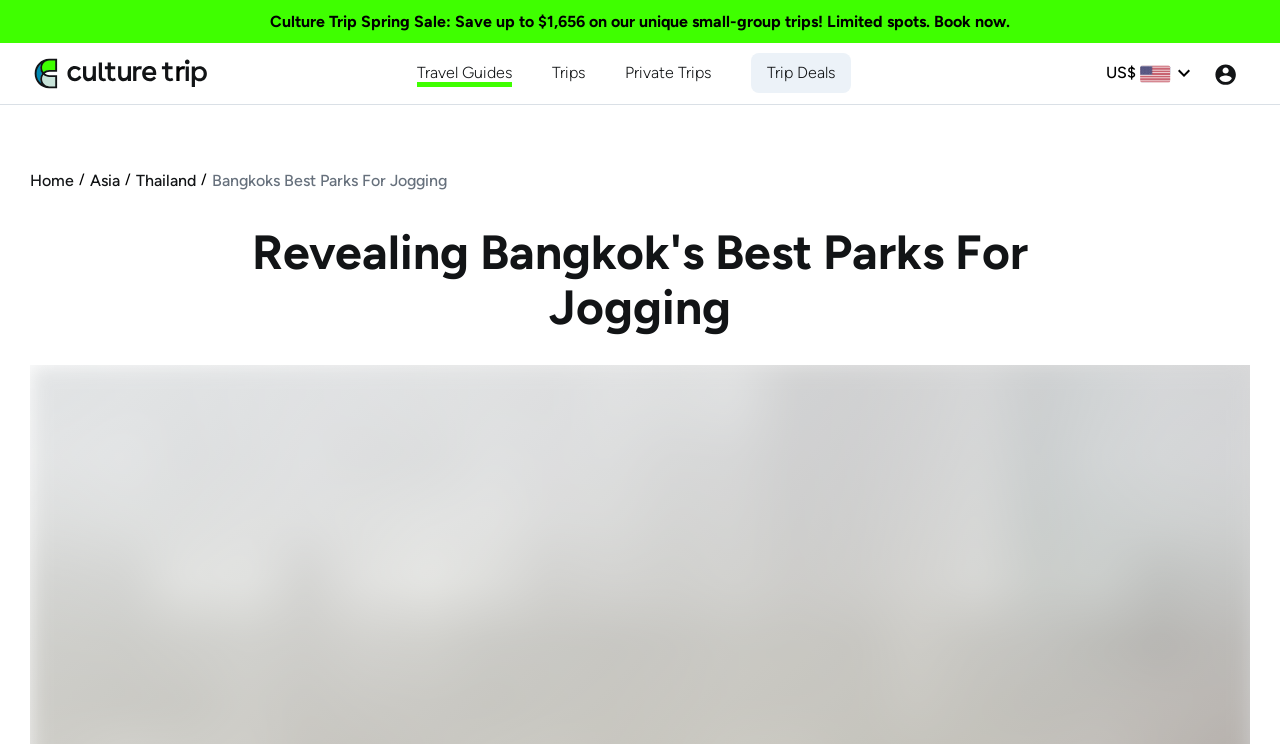Determine the bounding box coordinates of the element's region needed to click to follow the instruction: "Check the currency icon". Provide these coordinates as four float numbers between 0 and 1, formatted as [left, top, right, bottom].

[0.89, 0.088, 0.915, 0.112]